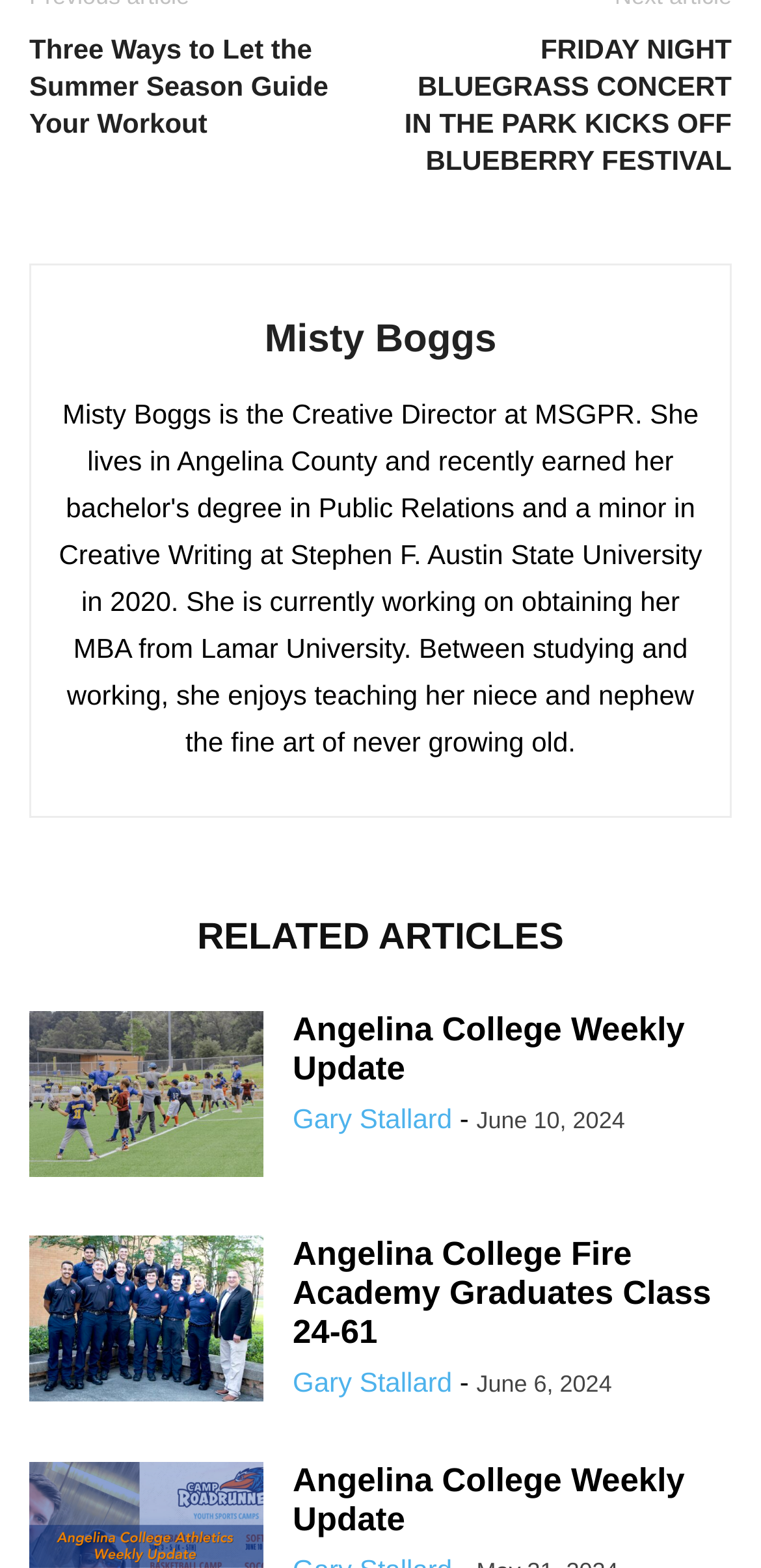Identify the bounding box coordinates of the section to be clicked to complete the task described by the following instruction: "Check out the article by Misty Boggs". The coordinates should be four float numbers between 0 and 1, formatted as [left, top, right, bottom].

[0.348, 0.203, 0.652, 0.23]